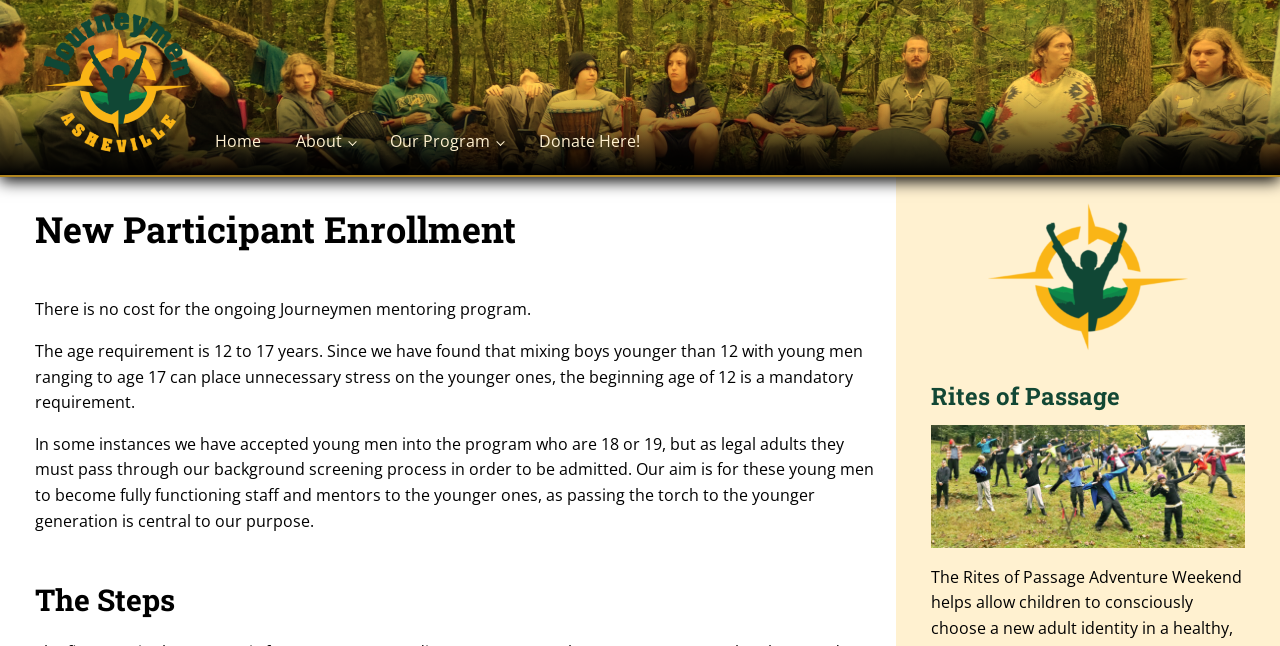Offer an in-depth caption of the entire webpage.

The webpage is about the New Participant Enrollment for Journeymen Asheville, a mentoring program. At the top, there are five links: an empty link, followed by links to "Home", "About", "Our Program", and "Donate Here!". 

Below the links, there is a heading that reads "New Participant Enrollment". 

Underneath the heading, there is a paragraph of text that explains that there is no cost for the ongoing Journeymen mentoring program. 

The next paragraph explains the age requirement for the program, which is 12 to 17 years, and provides additional information about exceptions for 18 and 19-year-old applicants. 

Following this, there is another paragraph of text that appears to be a continuation of the explanation about the program's purpose. 

After a small gap, there is a heading that reads "The Steps". 

To the right of the text, there is an image with the label "Journeymen", which is positioned roughly in the middle of the page. 

Below the image, there is a heading that reads "Rites of Passage".